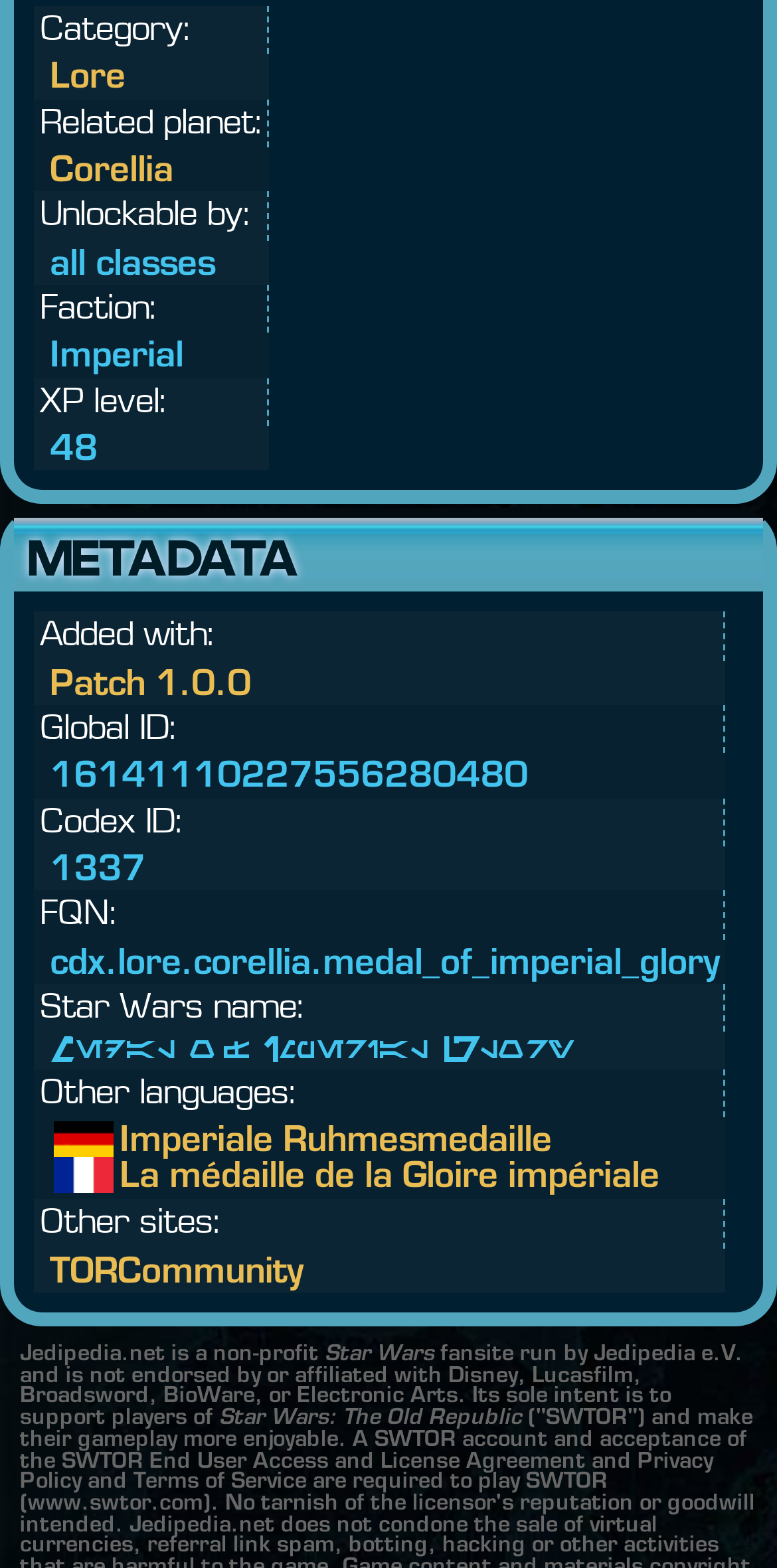What is the Star Wars name of the medal?
Please provide a comprehensive answer based on the information in the image.

The Star Wars name of the medal can be found in the second table on the webpage, in the eighth row, where it says 'Star Wars name:' and the value is 'Medal of Imperial Glory'.